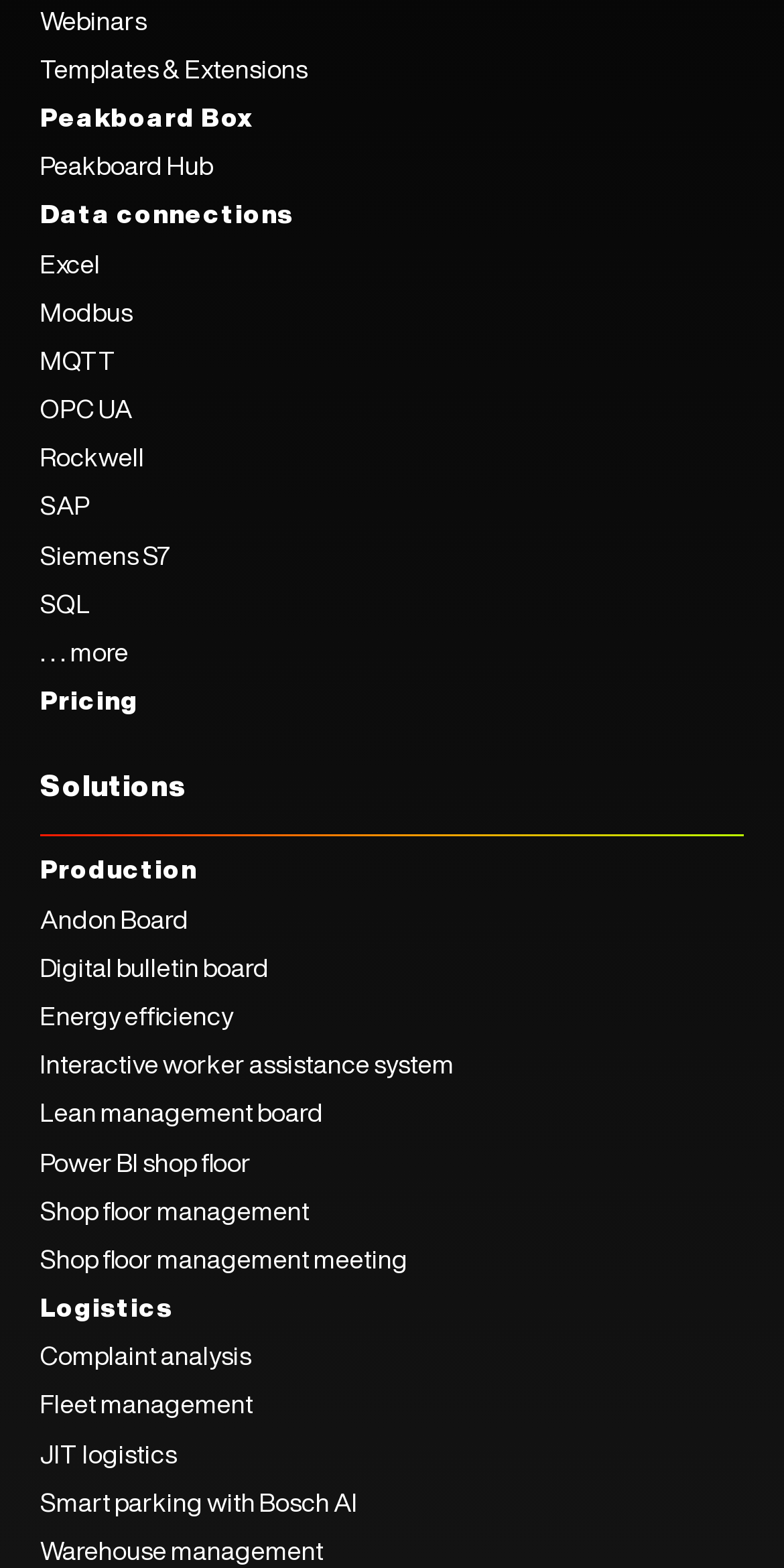Determine the bounding box coordinates of the section I need to click to execute the following instruction: "View Pricing". Provide the coordinates as four float numbers between 0 and 1, i.e., [left, top, right, bottom].

[0.051, 0.435, 0.177, 0.459]